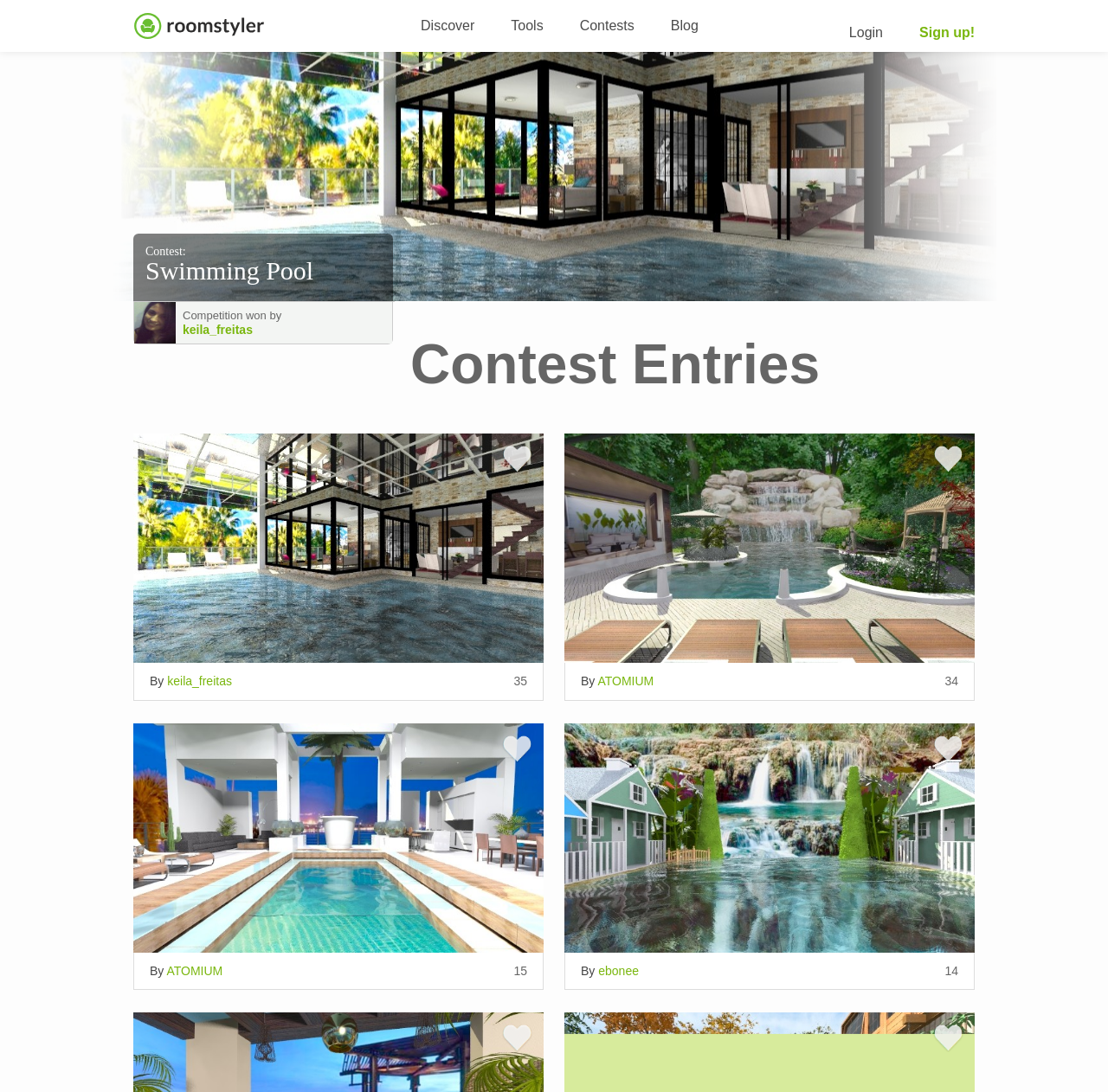Respond to the following question using a concise word or phrase: 
What is the name of the contest?

Swimming Pool